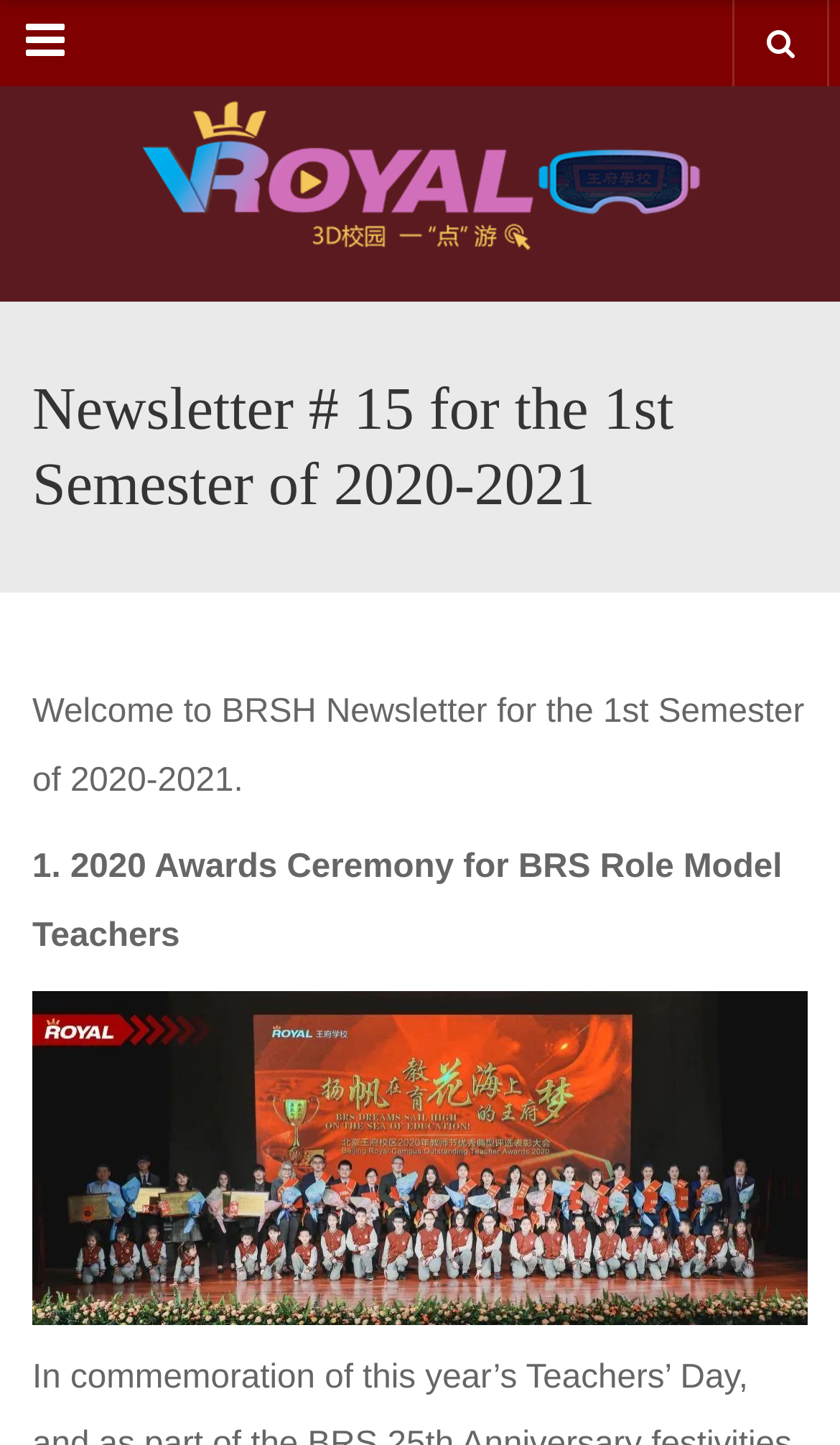Identify and extract the heading text of the webpage.

Newsletter # 15 for the 1st Semester of 2020-2021